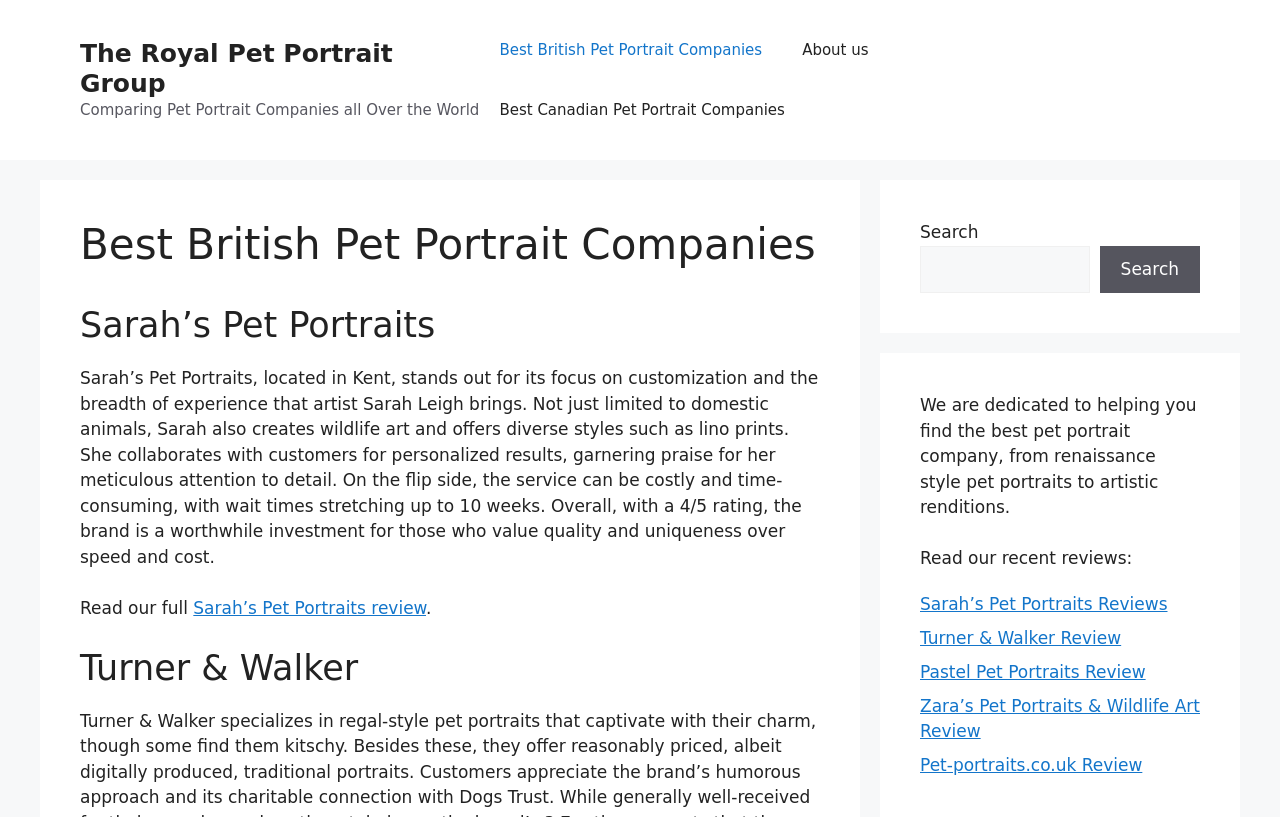Please answer the following question using a single word or phrase: What is the purpose of the search box?

To search